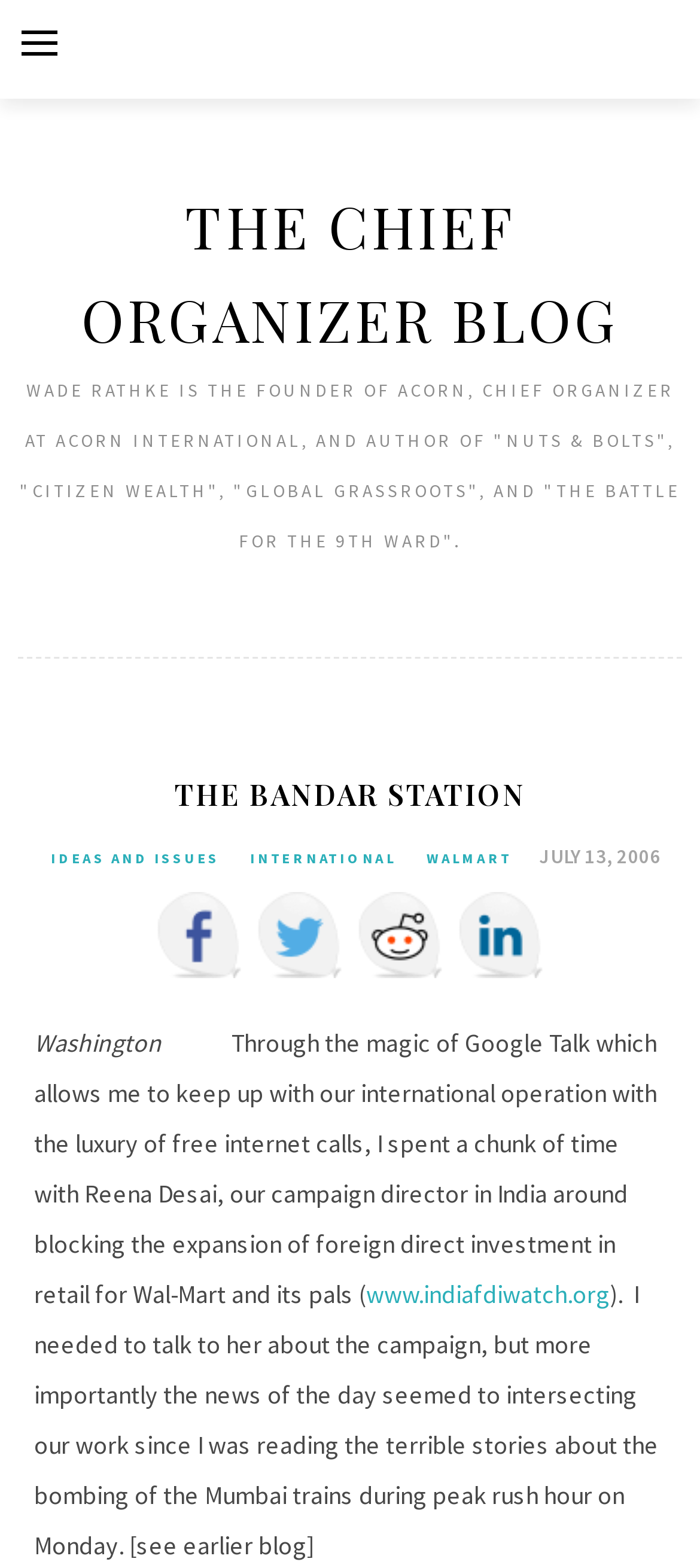Give a one-word or one-phrase response to the question: 
What is the location of the campaign director mentioned in the blog post?

India